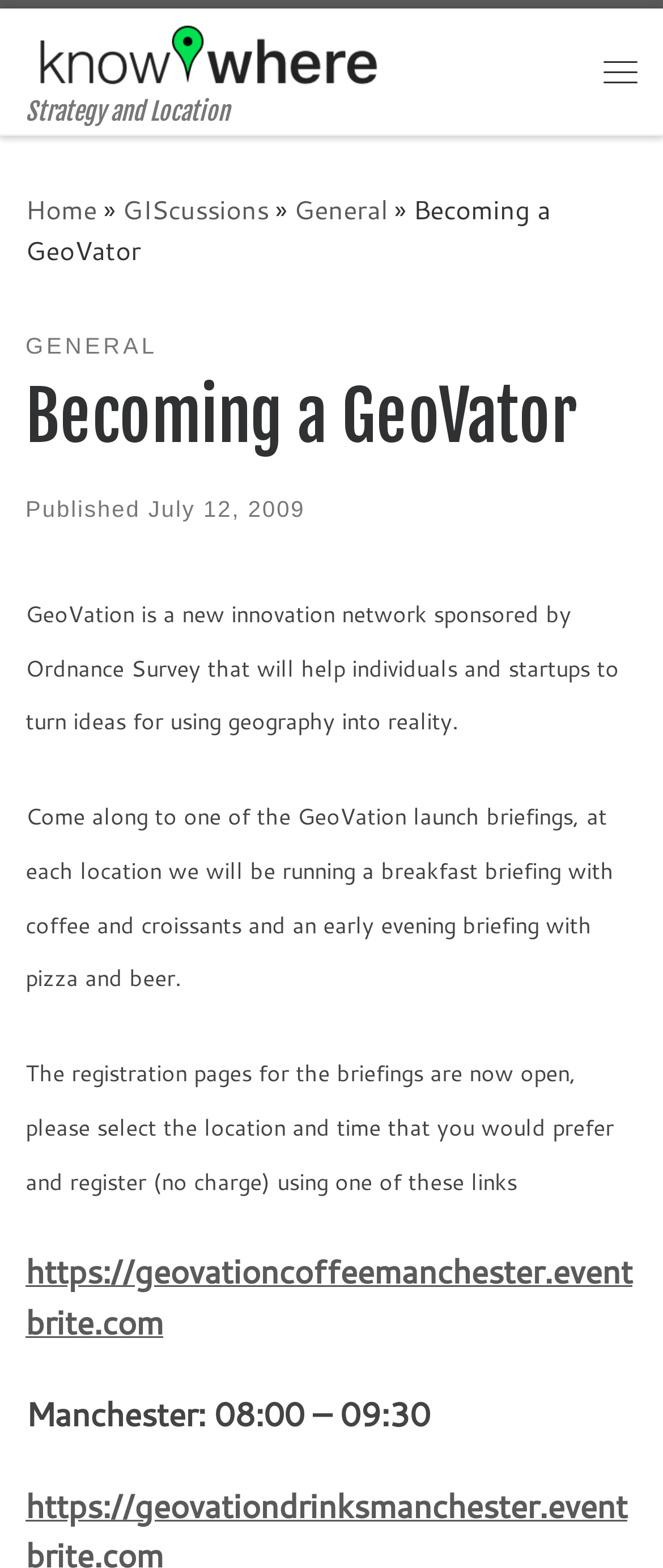Specify the bounding box coordinates of the element's area that should be clicked to execute the given instruction: "Access the public relations page". The coordinates should be four float numbers between 0 and 1, i.e., [left, top, right, bottom].

None